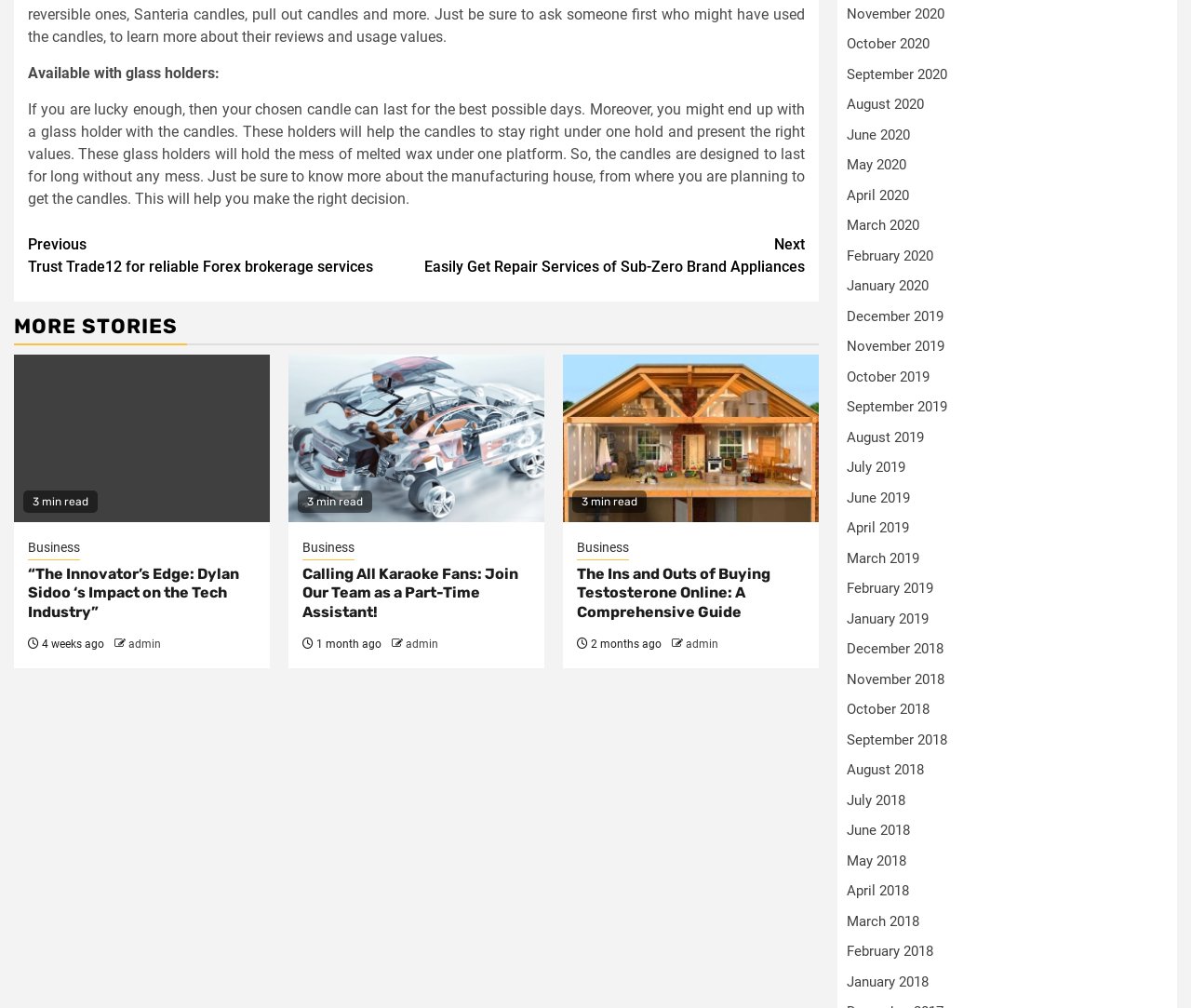What is the category of the first article?
Using the information from the image, answer the question thoroughly.

The first article has a heading '“The Innovator’s Edge: Dylan Sidoo ‘s Impact on the Tech Industry”' and a link 'Business' below it, indicating that the category of the article is Business.